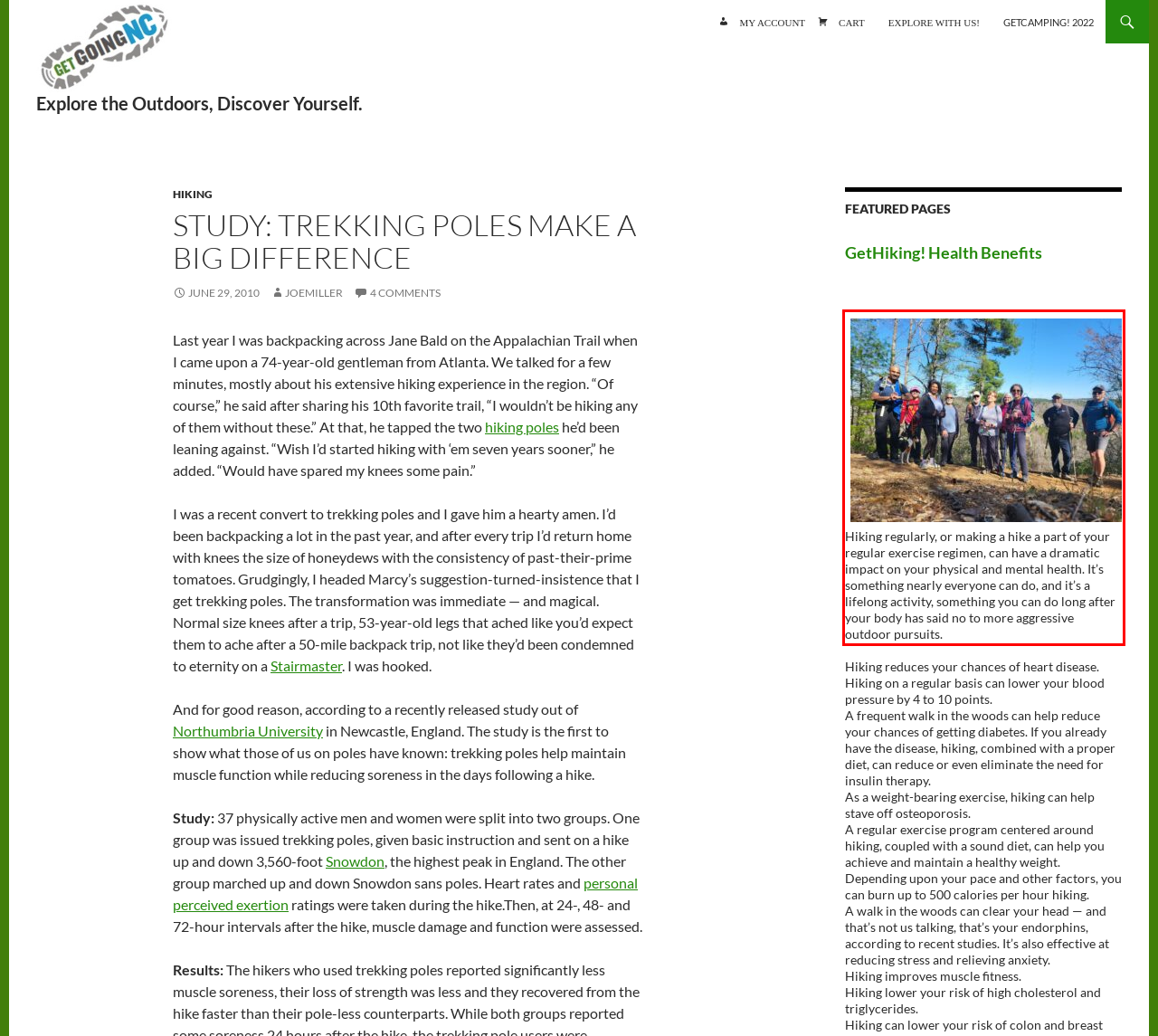There is a screenshot of a webpage with a red bounding box around a UI element. Please use OCR to extract the text within the red bounding box.

Hiking regularly, or making a hike a part of your regular exercise regimen, can have a dramatic impact on your physical and mental health. It’s something nearly everyone can do, and it’s a lifelong activity, something you can do long after your body has said no to more aggressive outdoor pursuits.